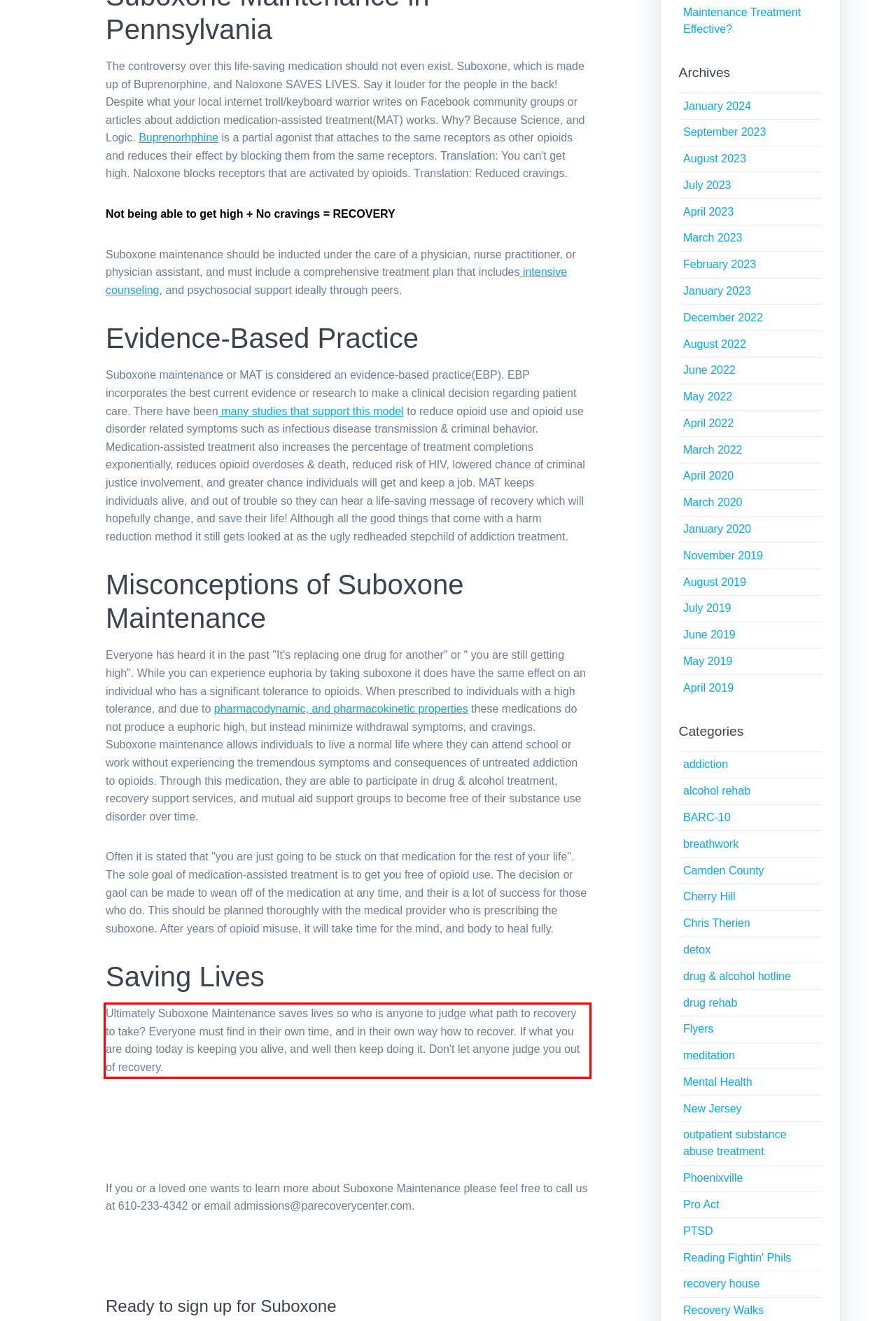From the given screenshot of a webpage, identify the red bounding box and extract the text content within it.

Ultimately Suboxone Maintenance saves lives so who is anyone to judge what path to recovery to take? Everyone must find in their own time, and in their own way how to recover. If what you are doing today is keeping you alive, and well then keep doing it. Don't let anyone judge you out of recovery.